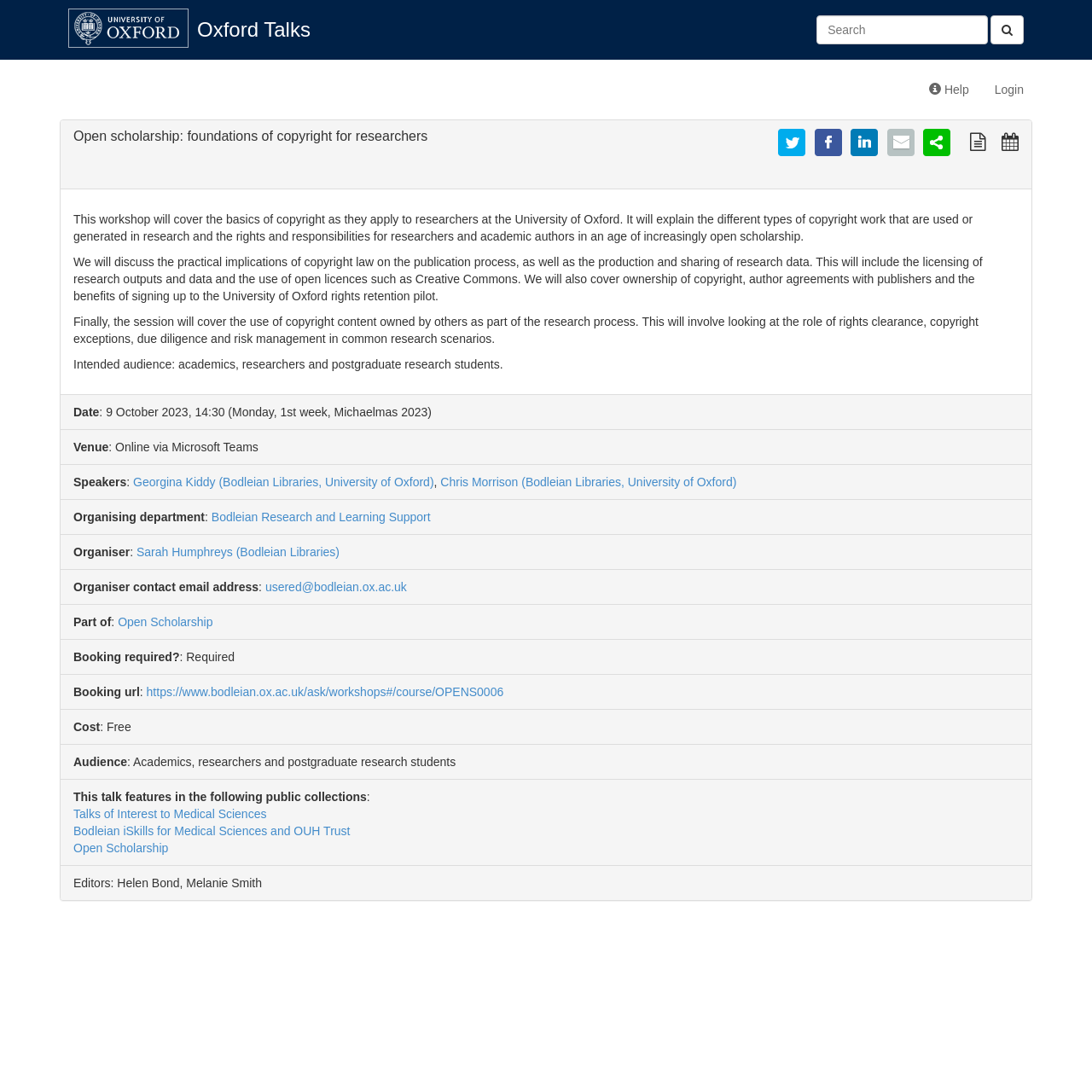Identify the bounding box coordinates of the element to click to follow this instruction: 'Login to the system'. Ensure the coordinates are four float values between 0 and 1, provided as [left, top, right, bottom].

[0.899, 0.062, 0.949, 0.102]